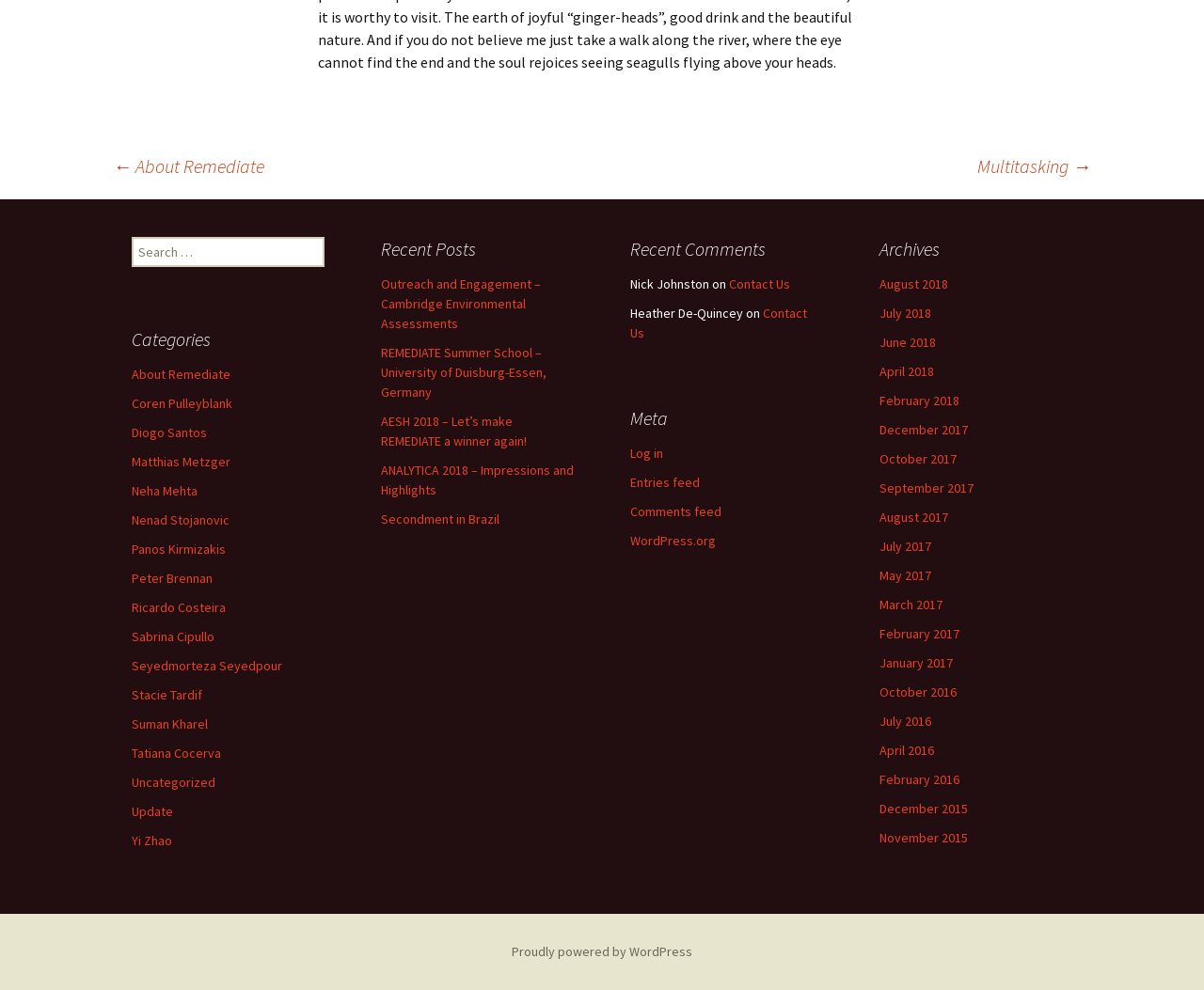Please reply to the following question using a single word or phrase: 
What is the title of the first recent post?

Outreach and Engagement – Cambridge Environmental Assessments